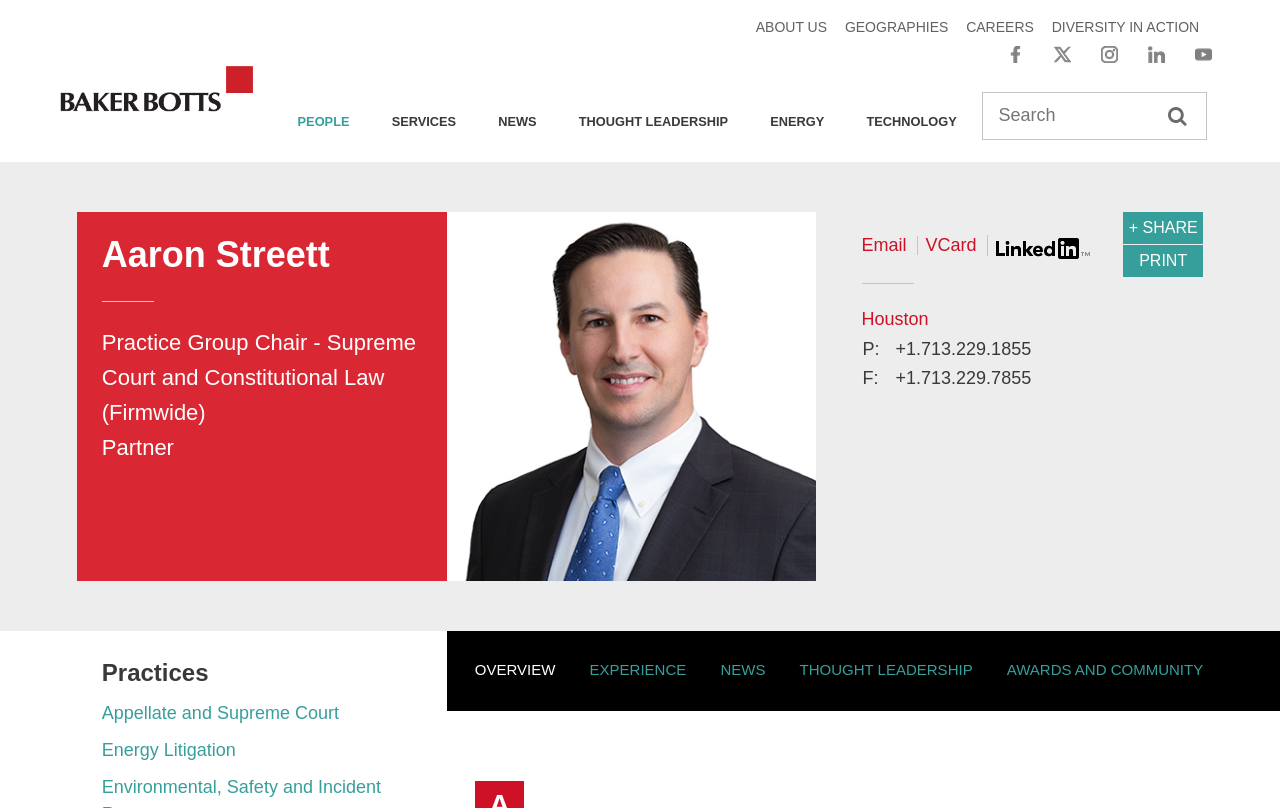Provide your answer in one word or a succinct phrase for the question: 
What is Aaron Streett's profession?

Lawyer